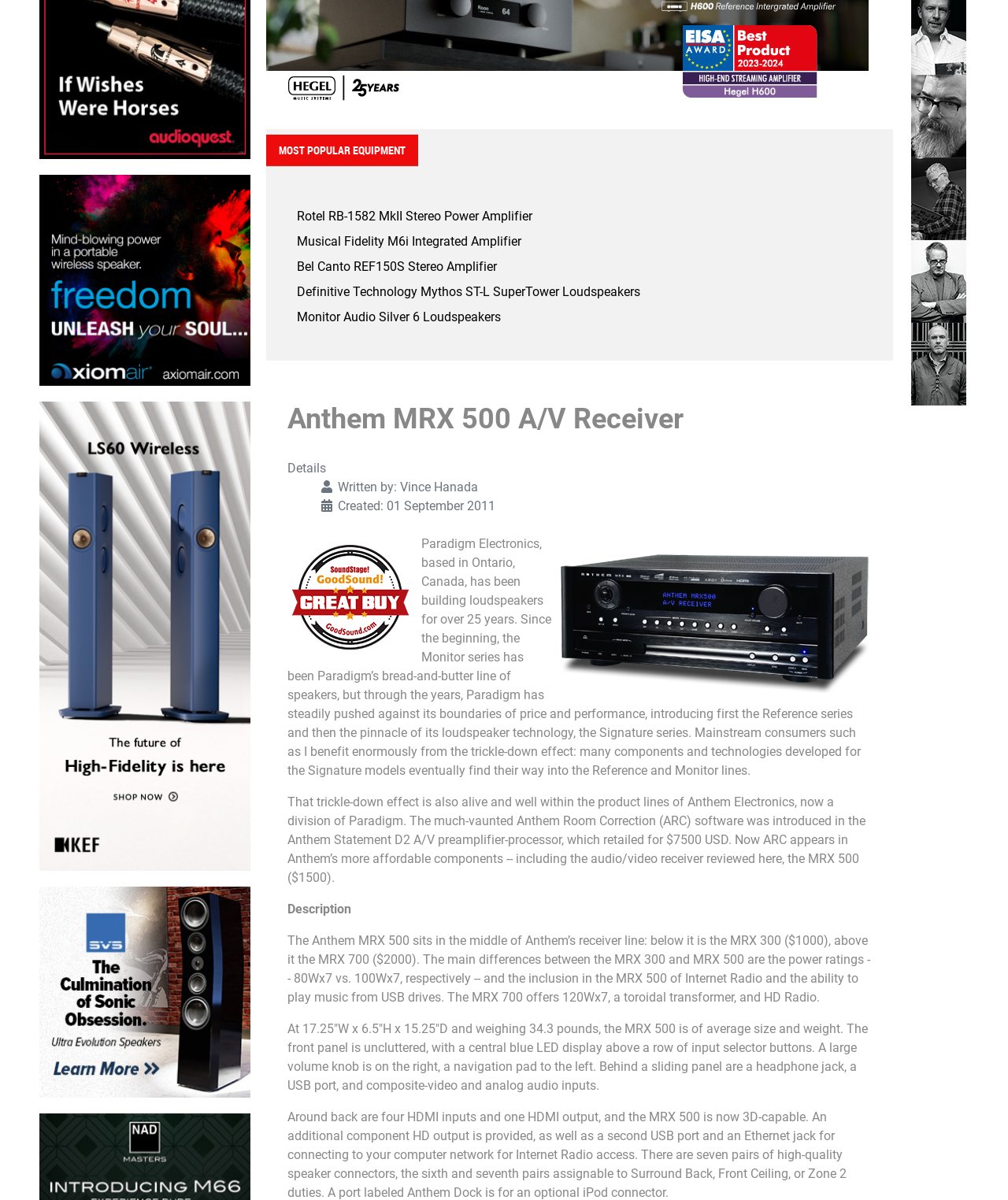Mark the bounding box of the element that matches the following description: "Petites histoires…".

None